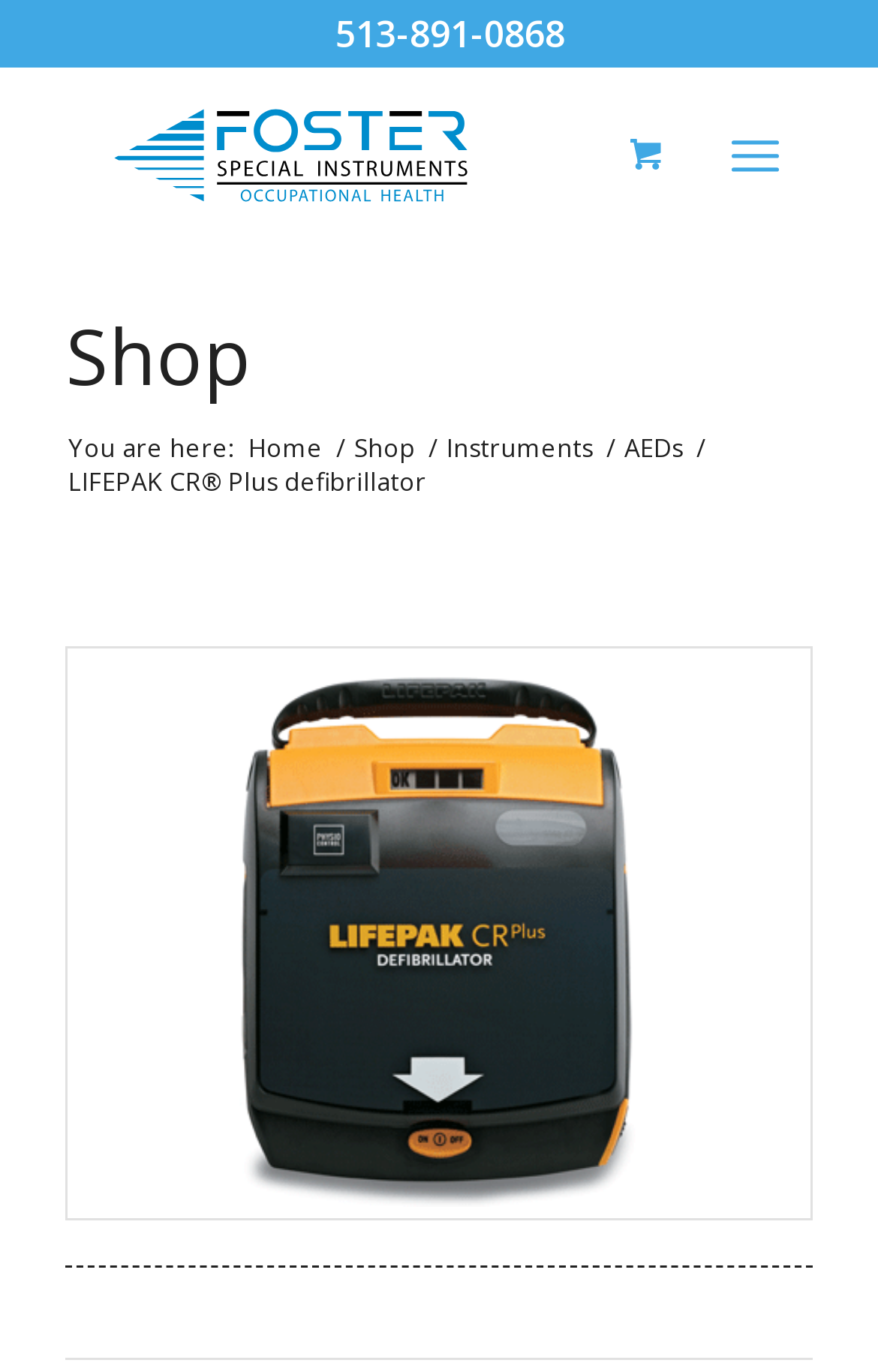Determine the bounding box coordinates in the format (top-left x, top-left y, bottom-right x, bottom-right y). Ensure all values are floating point numbers between 0 and 1. Identify the bounding box of the UI element described by: aria-label="FosterSpecialFinal" title="FosterSpecialFinal"

[0.075, 0.048, 0.755, 0.179]